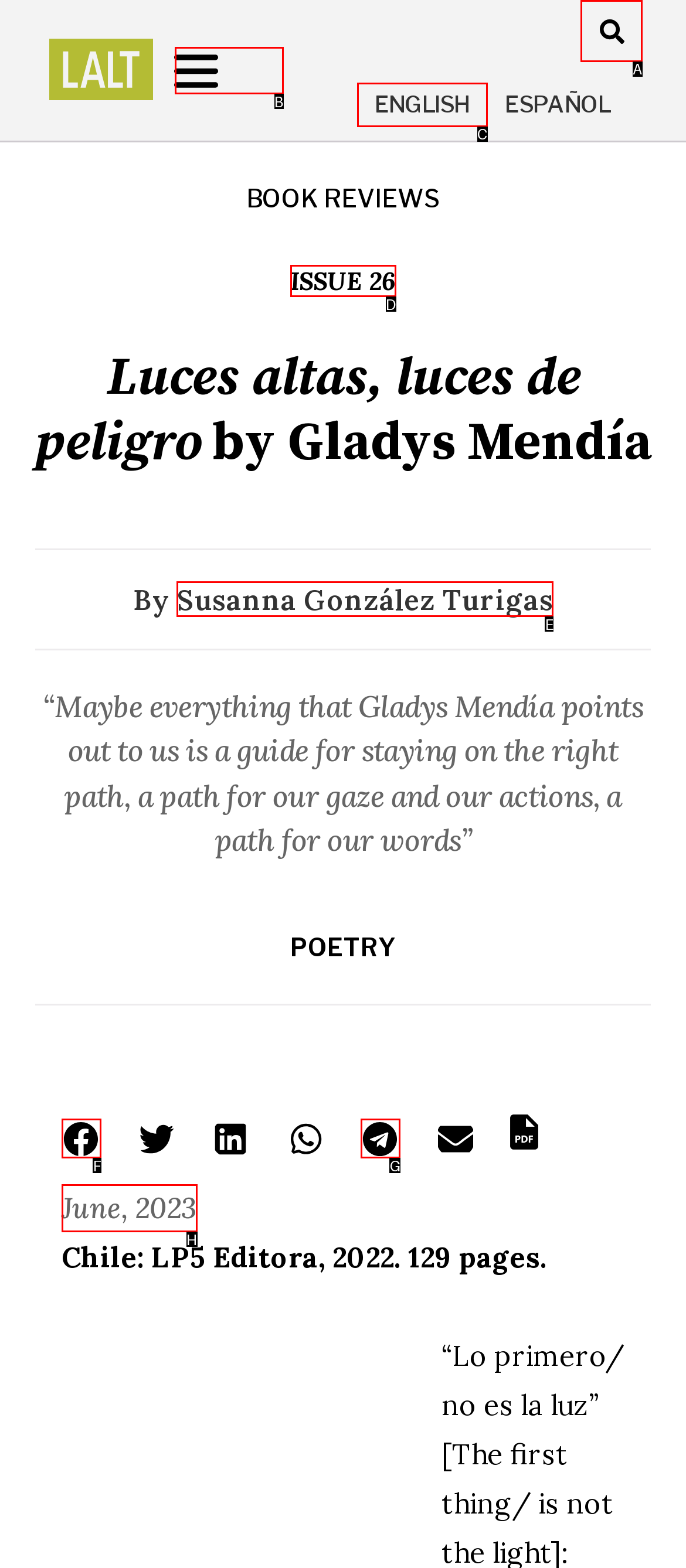Indicate which UI element needs to be clicked to fulfill the task: Go to MENU
Answer with the letter of the chosen option from the available choices directly.

B